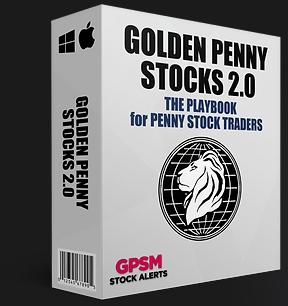What does the lion symbolize?
Please answer the question with a detailed and comprehensive explanation.

The striking graphic of a lion over a globe on the packaging symbolizes strength and global reach in trading, conveying a sense of power and international scope.